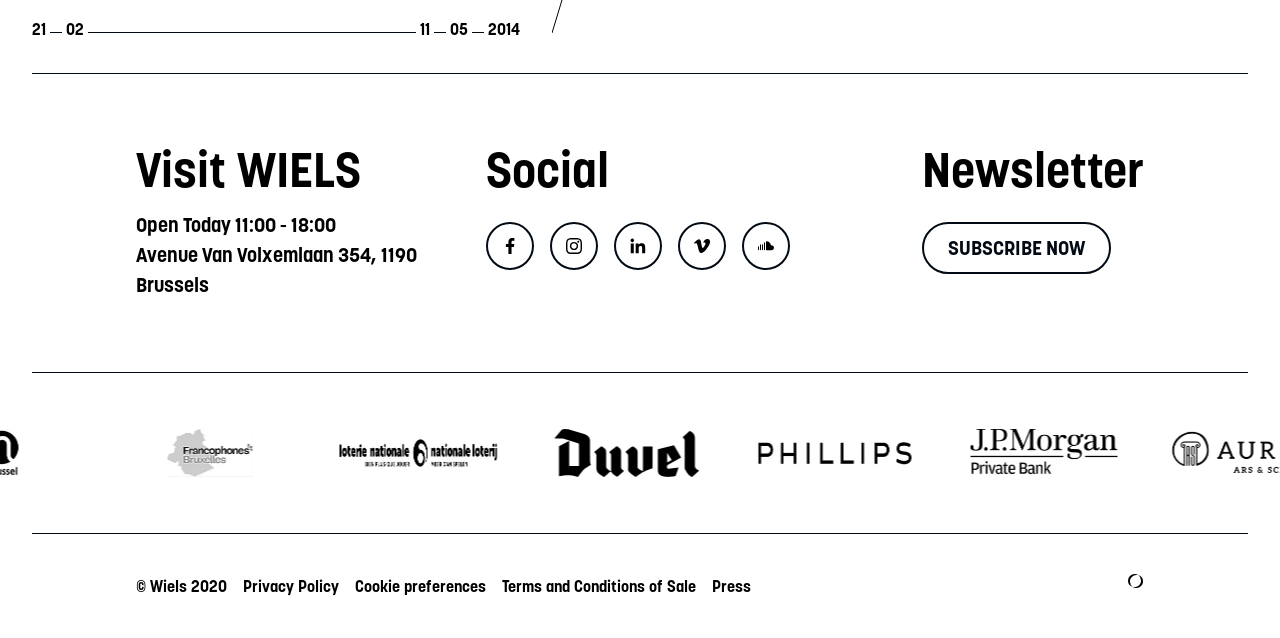How many links are there in the footer section?
Please describe in detail the information shown in the image to answer the question.

I counted the number of links in the footer section by looking at the text links at the bottom of the webpage. There are five links: 'Privacy Policy', 'Cookie preferences', 'Terms and Conditions of Sale', 'Press', and 'Lunar'.